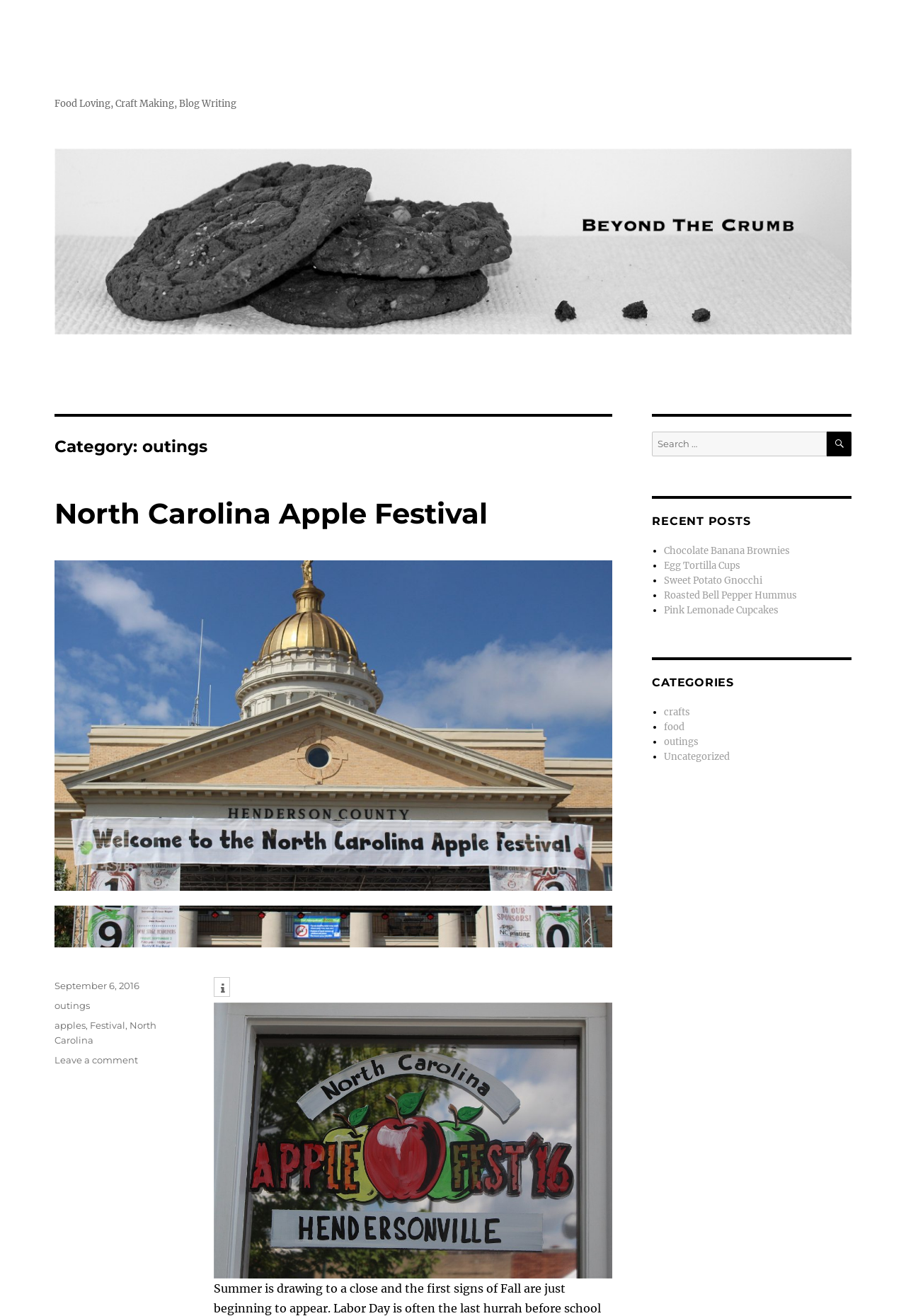Could you specify the bounding box coordinates for the clickable section to complete the following instruction: "Read recent post about Chocolate Banana Brownies"?

[0.733, 0.414, 0.872, 0.423]